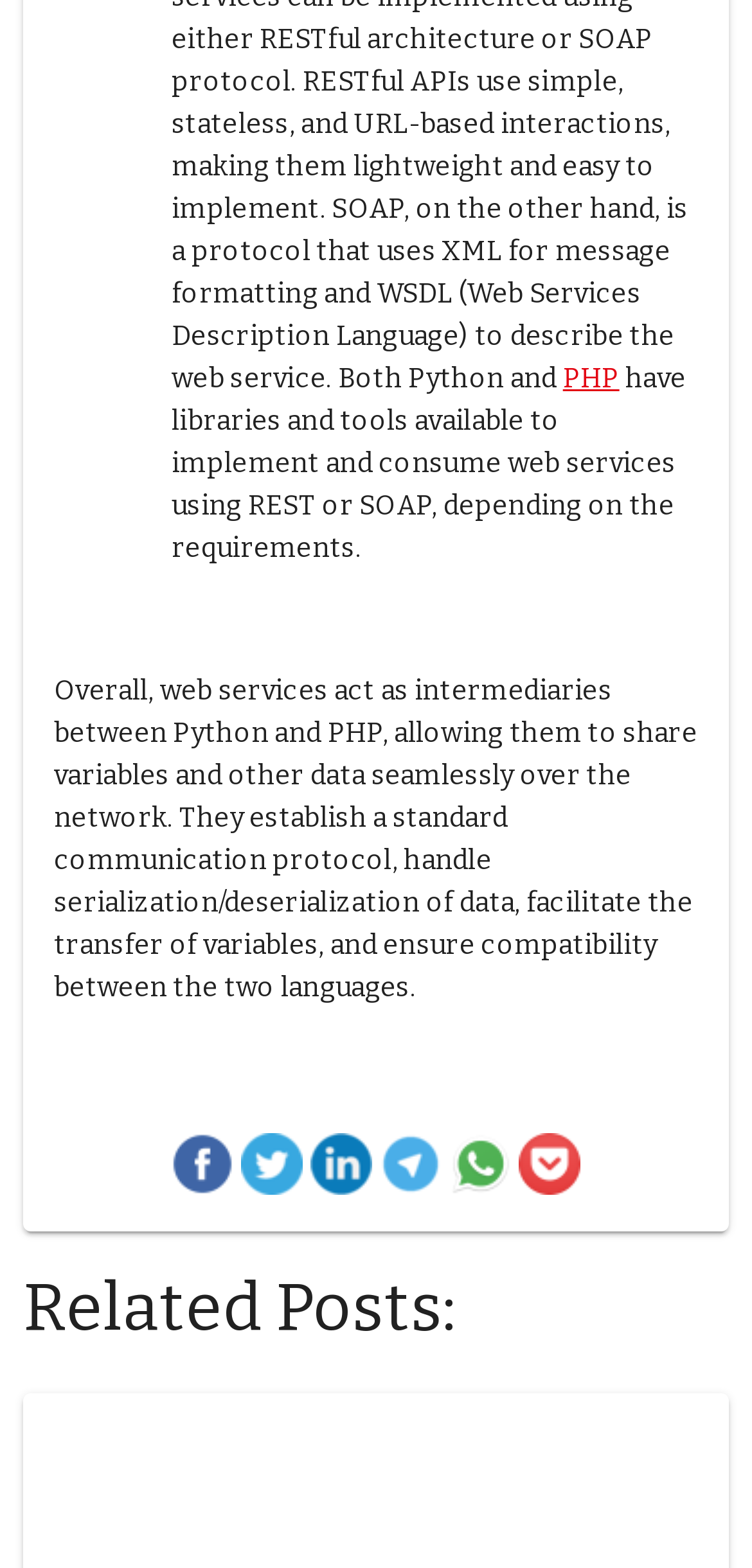Based on the image, please respond to the question with as much detail as possible:
What programming languages are mentioned?

The webpage mentions that web services act as intermediaries between Python and PHP, allowing them to share variables and other data seamlessly over the network. Therefore, the two programming languages mentioned are Python and PHP.